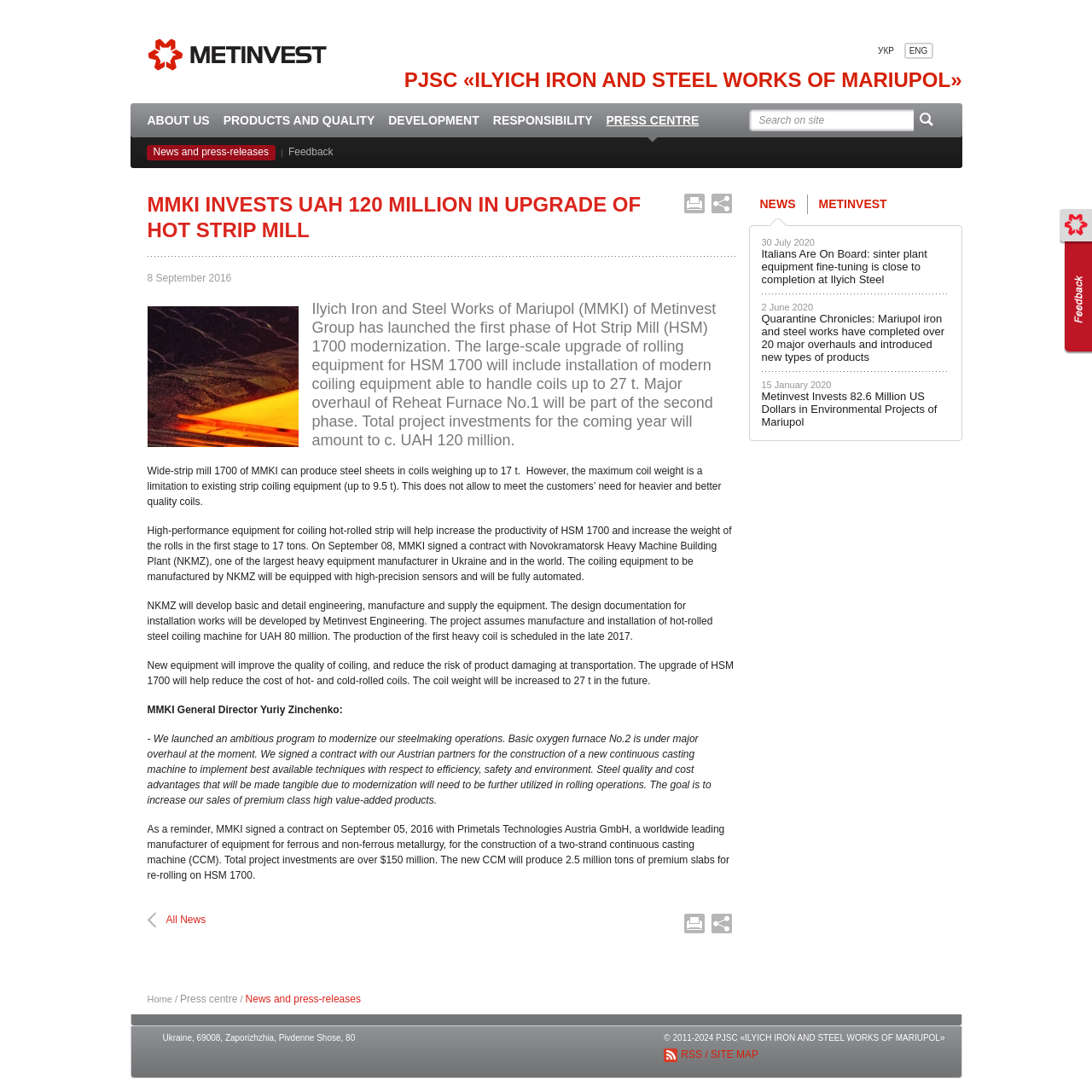Determine the bounding box coordinates of the section I need to click to execute the following instruction: "Click on the 'NEWS' link". Provide the coordinates as four float numbers between 0 and 1, i.e., [left, top, right, bottom].

[0.152, 0.837, 0.188, 0.848]